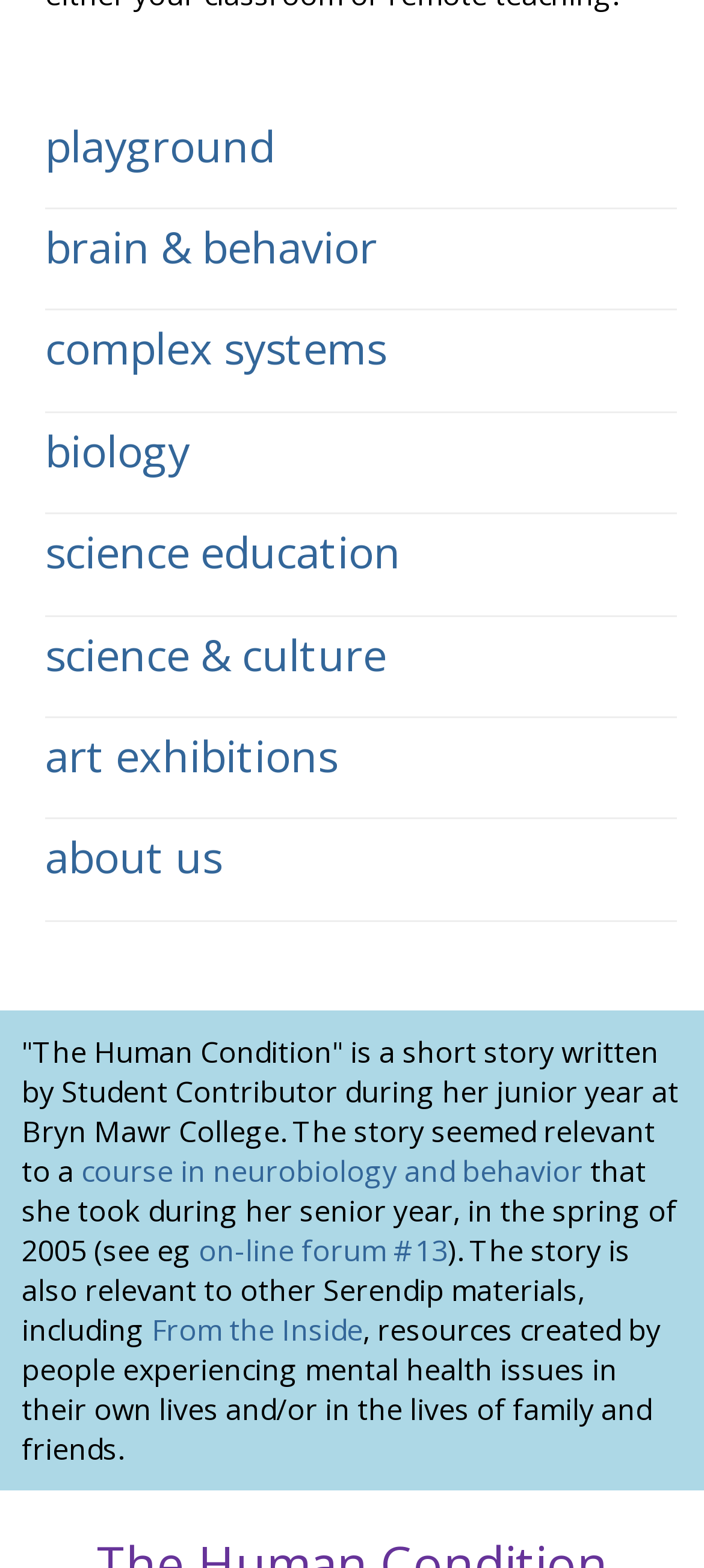Identify the bounding box coordinates for the UI element that matches this description: "course in neurobiology and behavior".

[0.115, 0.734, 0.828, 0.76]